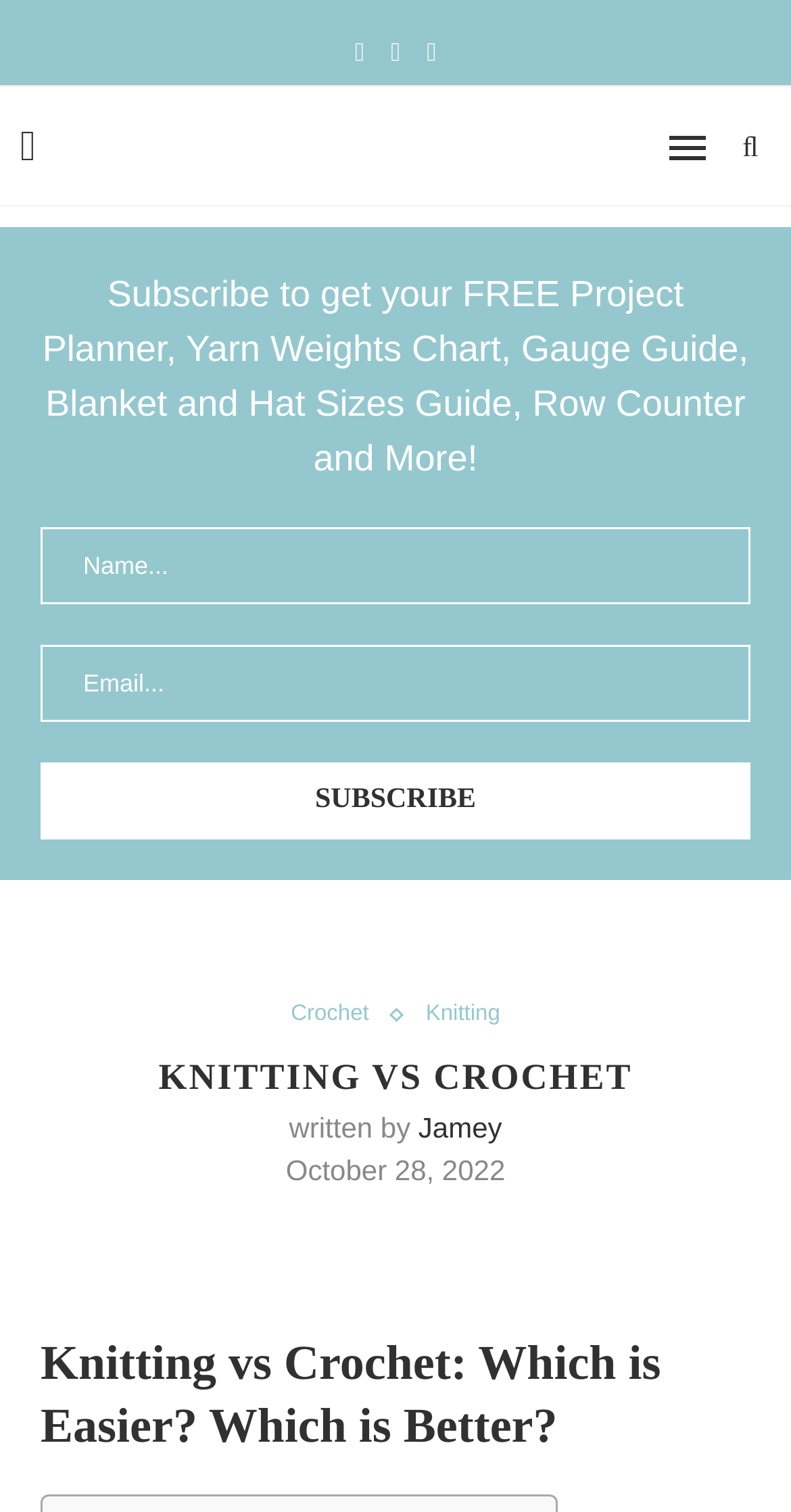Write a detailed summary of the webpage.

This webpage is about comparing knitting and crochet as hobbies. At the top, there are three social media links, followed by a table with a link to "Double Crochet" and an image of the same name. To the right of this table, there is another link.

Below these elements, there is a section with a heading that invites visitors to subscribe to receive free resources, including a project planner, yarn weights chart, and more. This section contains two text boxes for name and email, and a subscribe button.

Further down, there are two links, one to "Crochet" and one to "Knitting", positioned side by side. Below these links, there is a heading that reads "KNITTING VS CROCHET". 

The author's name, "Jamey", is mentioned, along with the date "October 28, 2022". There is also a link to "knitting vs crochet" with an accompanying image. Finally, there is a heading that asks "Knitting vs Crochet: Which is Easier? Which is Better?"